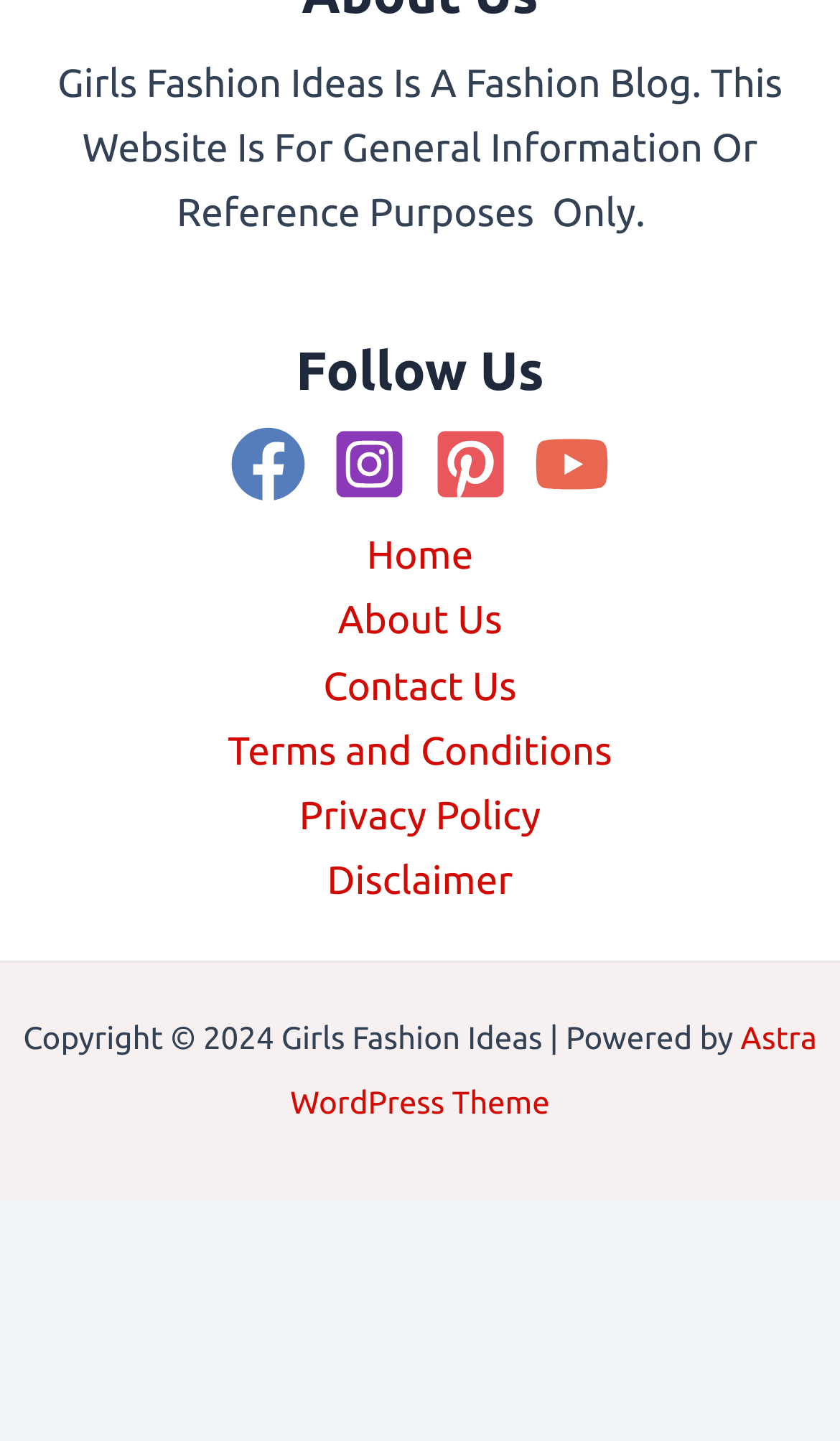How many navigation menu items are there?
Please analyze the image and answer the question with as much detail as possible.

The webpage has a navigation menu with six items, namely Home, About Us, Contact Us, Terms and Conditions, Privacy Policy, and Disclaimer, which can be found in the 'Site Navigation: Menu' section.